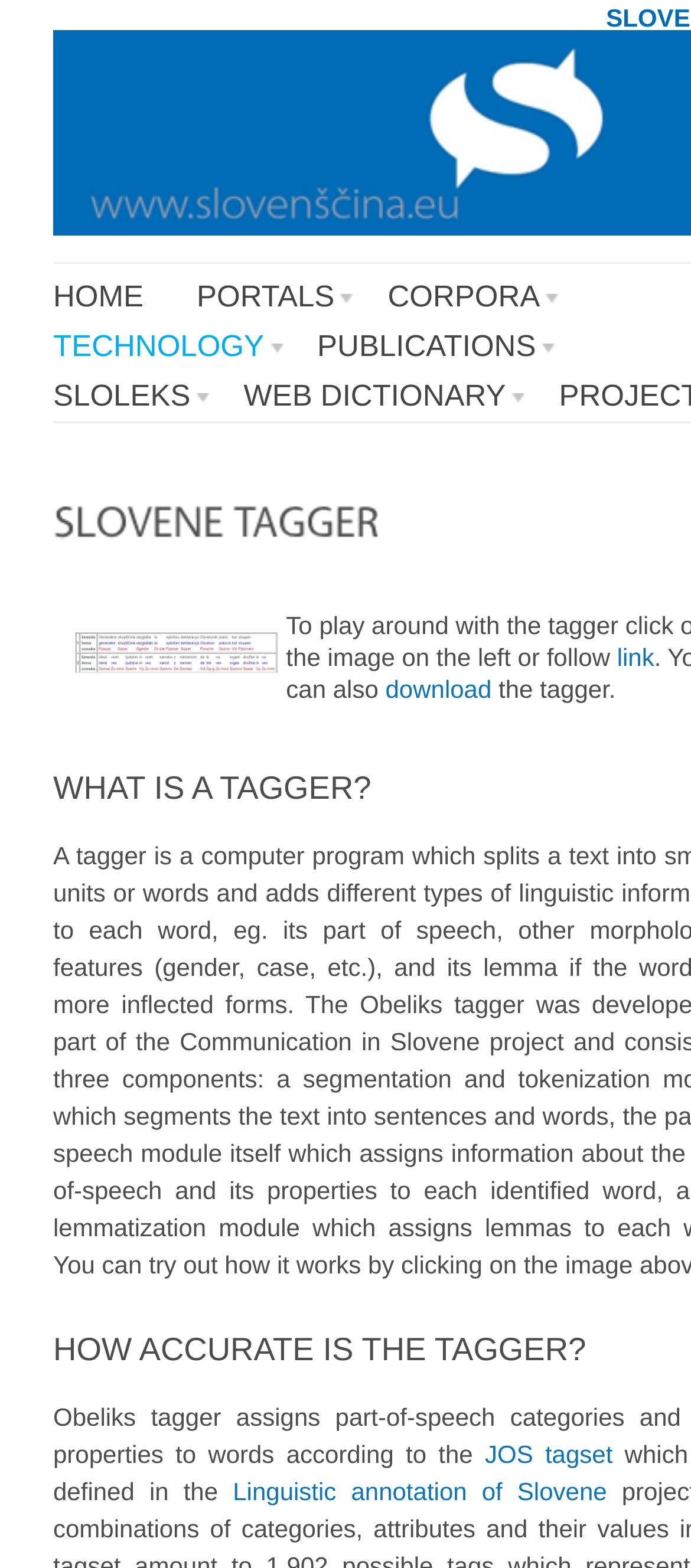Please give a short response to the question using one word or a phrase:
What is the text of the link next to the 'Tagger' image?

link